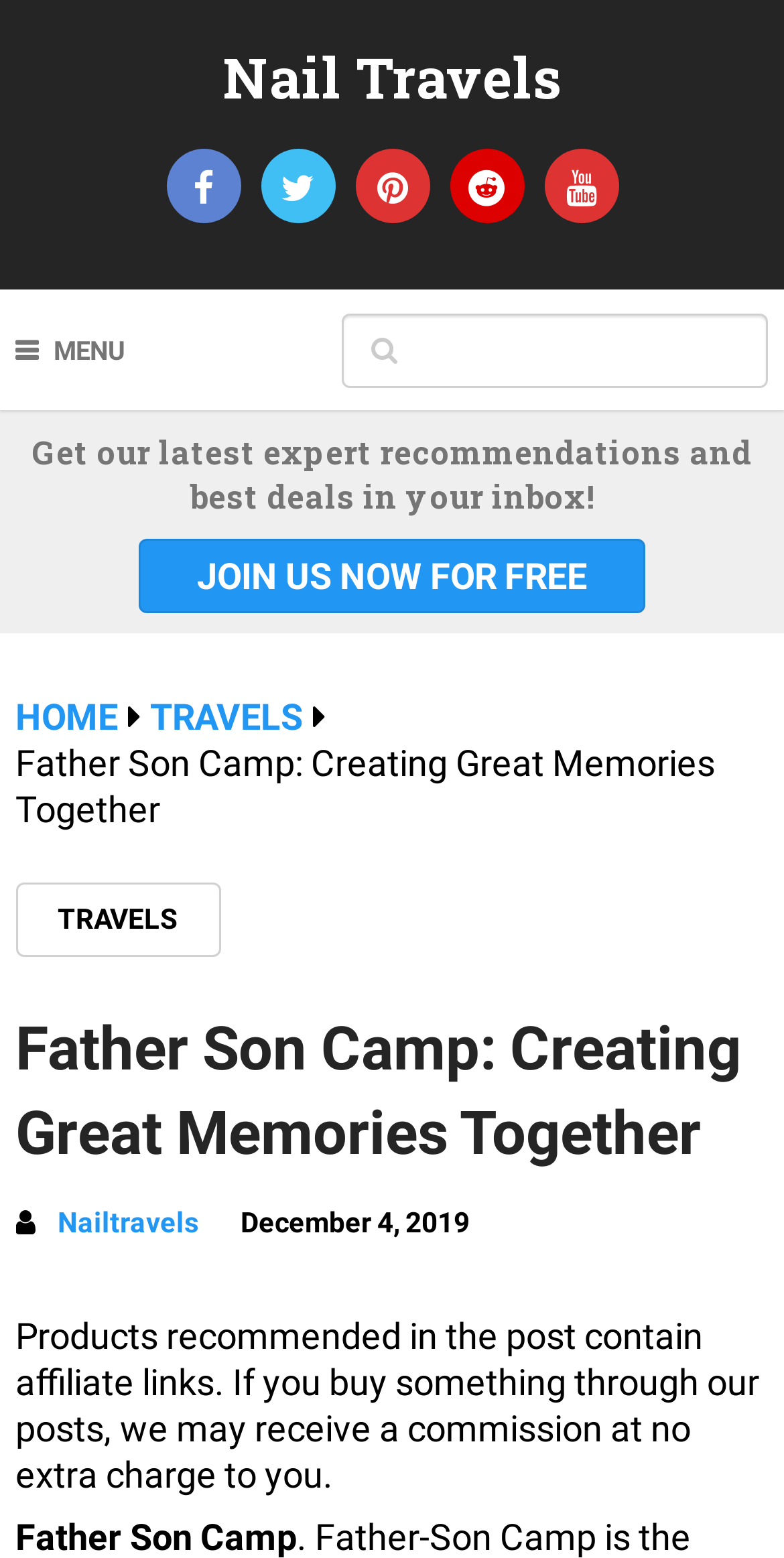Can you provide the bounding box coordinates for the element that should be clicked to implement the instruction: "Go to the Travels page"?

[0.192, 0.446, 0.387, 0.474]